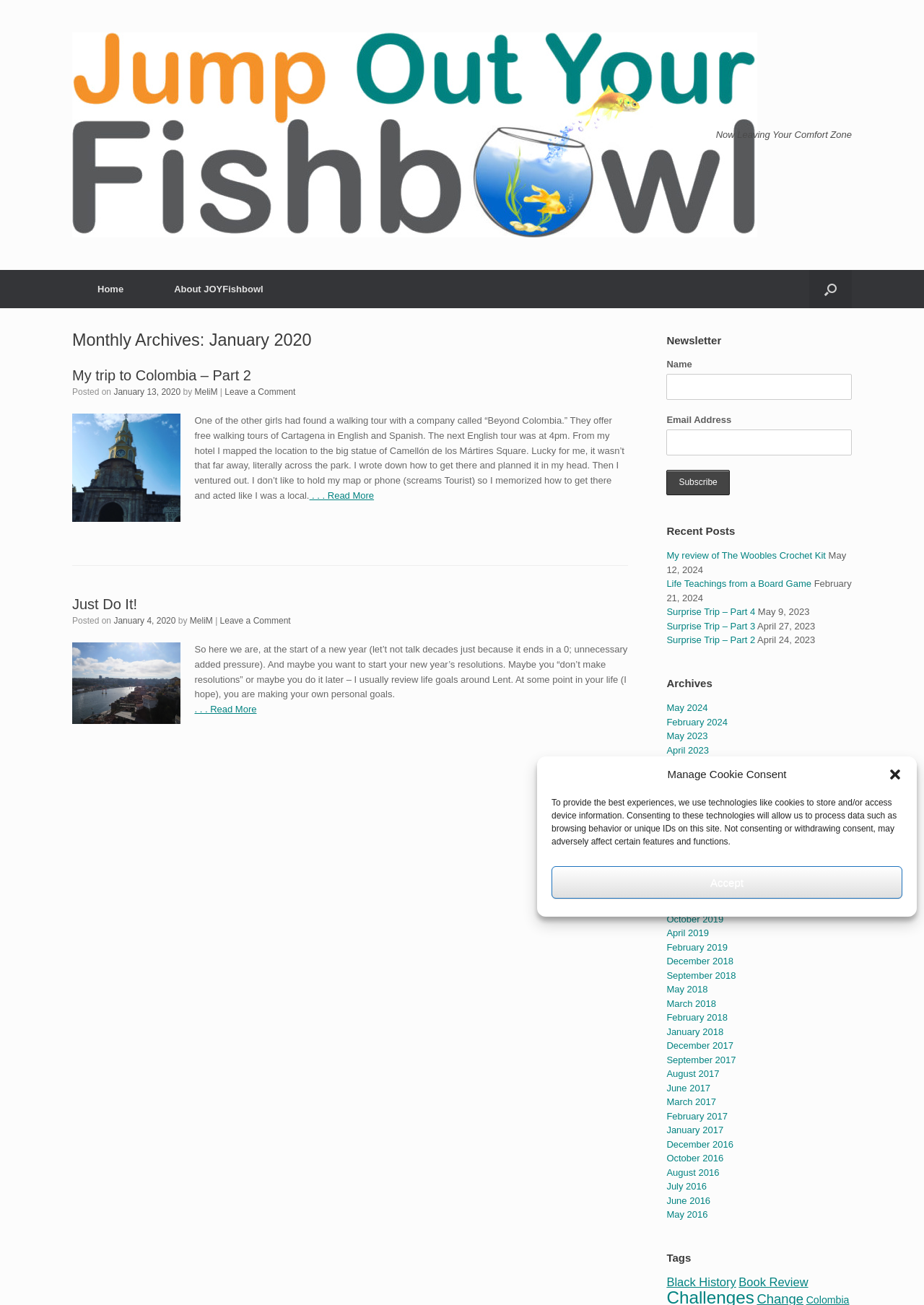Determine the bounding box coordinates of the clickable region to follow the instruction: "Subscribe to the newsletter".

[0.721, 0.36, 0.79, 0.379]